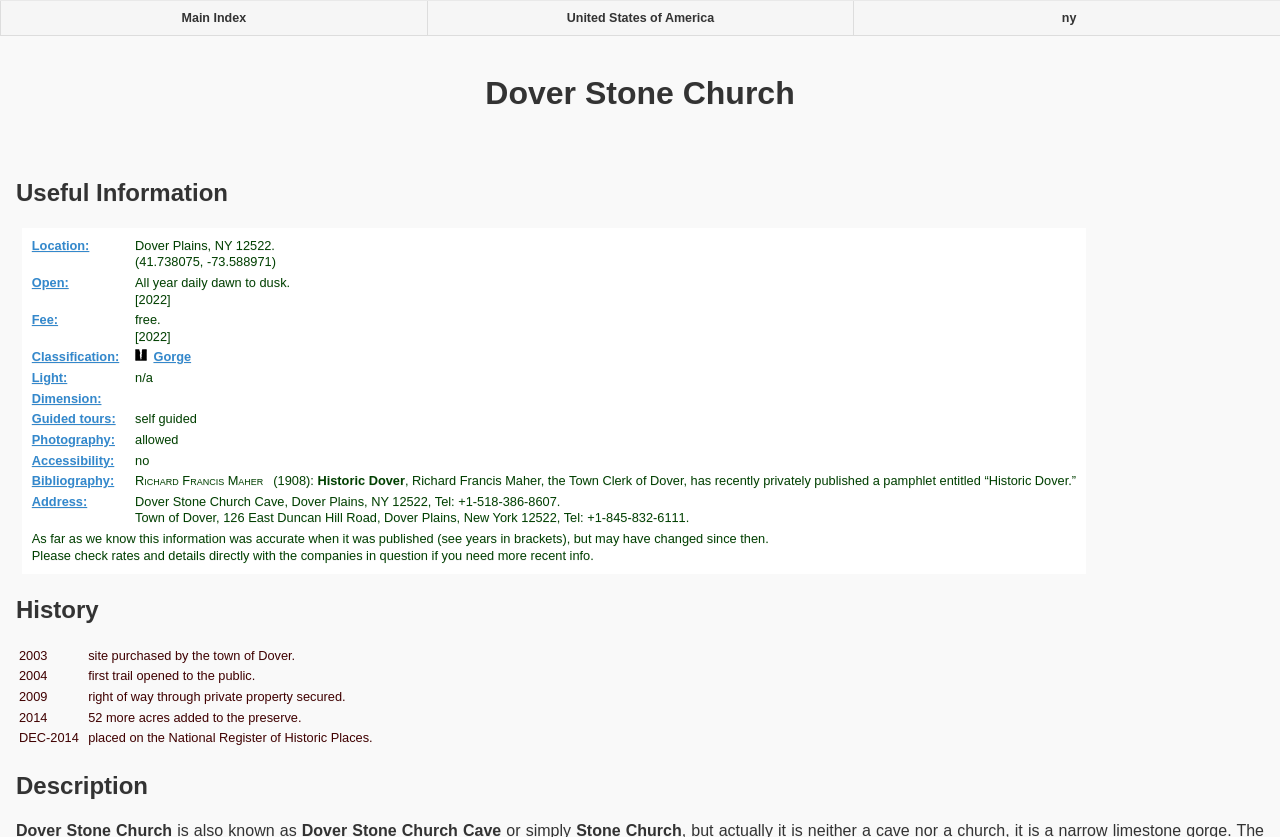Kindly determine the bounding box coordinates for the clickable area to achieve the given instruction: "Open 'Useful Information' section".

[0.012, 0.212, 0.988, 0.249]